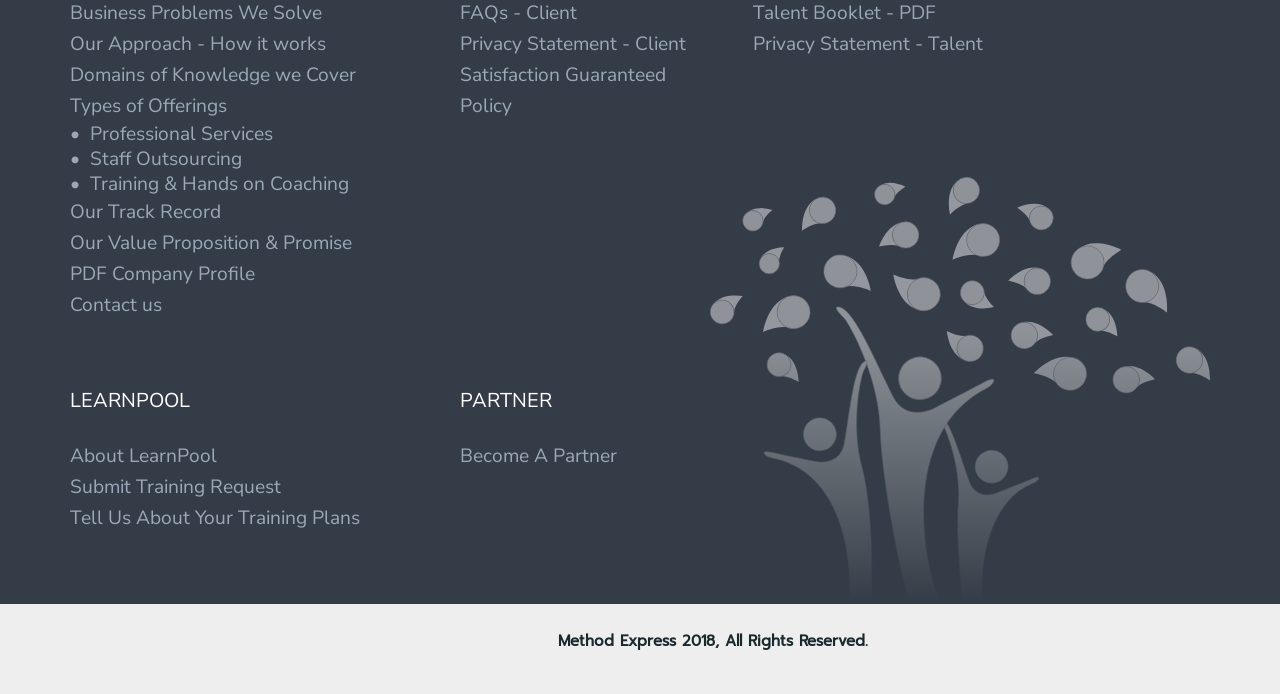Provide the bounding box coordinates of the HTML element described as: "About LearnPool". The bounding box coordinates should be four float numbers between 0 and 1, i.e., [left, top, right, bottom].

[0.055, 0.638, 0.17, 0.676]